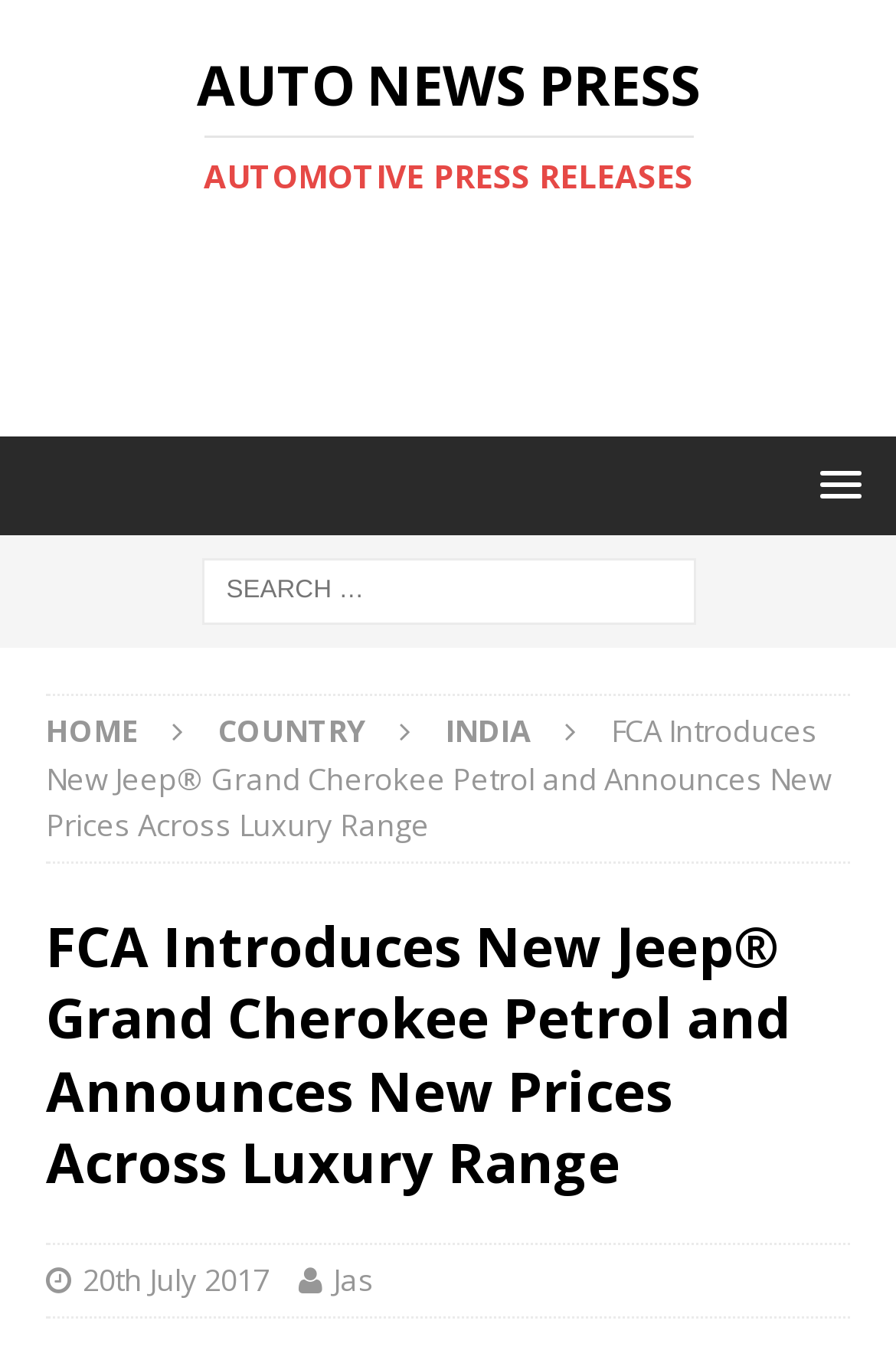Create an elaborate caption for the webpage.

The webpage appears to be an article from Auto News Press, a website that publishes automotive press releases. At the top of the page, there is a link to the website's homepage, "AUTO NEWS PRESS AUTOMOTIVE PRESS RELEASES", which spans almost the entire width of the page. Below this, there is a large advertisement iframe that takes up most of the width of the page.

On the top right corner, there is a menu link with a popup. Below this, there is a search bar that allows users to search for specific content on the website. The search bar is accompanied by a "Search for:" label.

The main content of the page is an article titled "FCA Introduces New Jeep® Grand Cherokee Petrol and Announces New Prices Across Luxury Range", which is a press release about Jeep's new Grand Cherokee petrol model and its pricing. The article title is followed by a header that spans almost the entire width of the page.

Below the article title, there are three links: "HOME", "COUNTRY", and "INDIA", which are likely navigation links to other sections of the website. The article itself is not explicitly described in the accessibility tree, but it likely contains text and possibly images related to the press release.

At the bottom of the page, there are two links: "20th July 2017" and "Jas", which may be related to the publication date and author of the article, respectively.